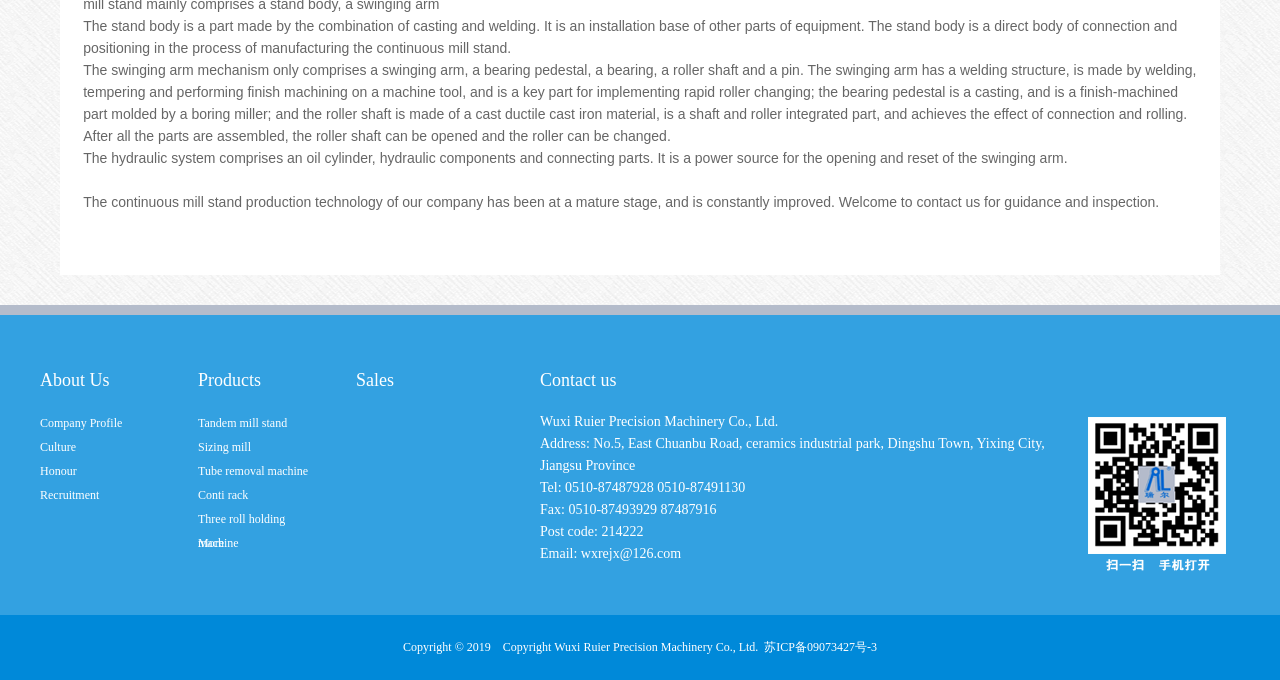Answer the question below in one word or phrase:
Where is the company located?

Yixing City, Jiangsu Province